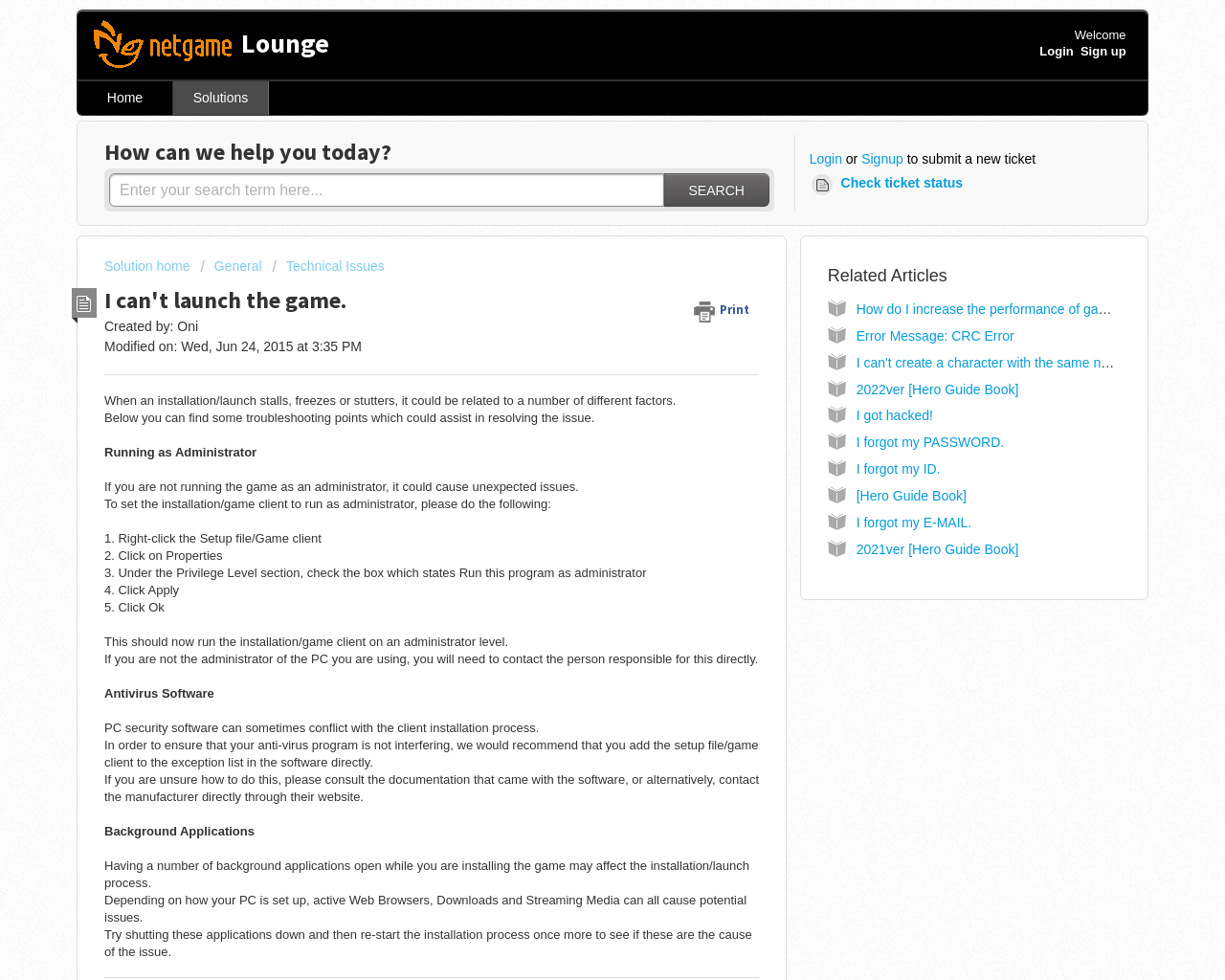What is the topic of the 'Related Articles' section?
Using the information presented in the image, please offer a detailed response to the question.

The 'Related Articles' section appears to be a collection of links to other articles or resources that are related to game-related issues. The topics of these articles include performance issues, error messages, and forgotten passwords, among others.